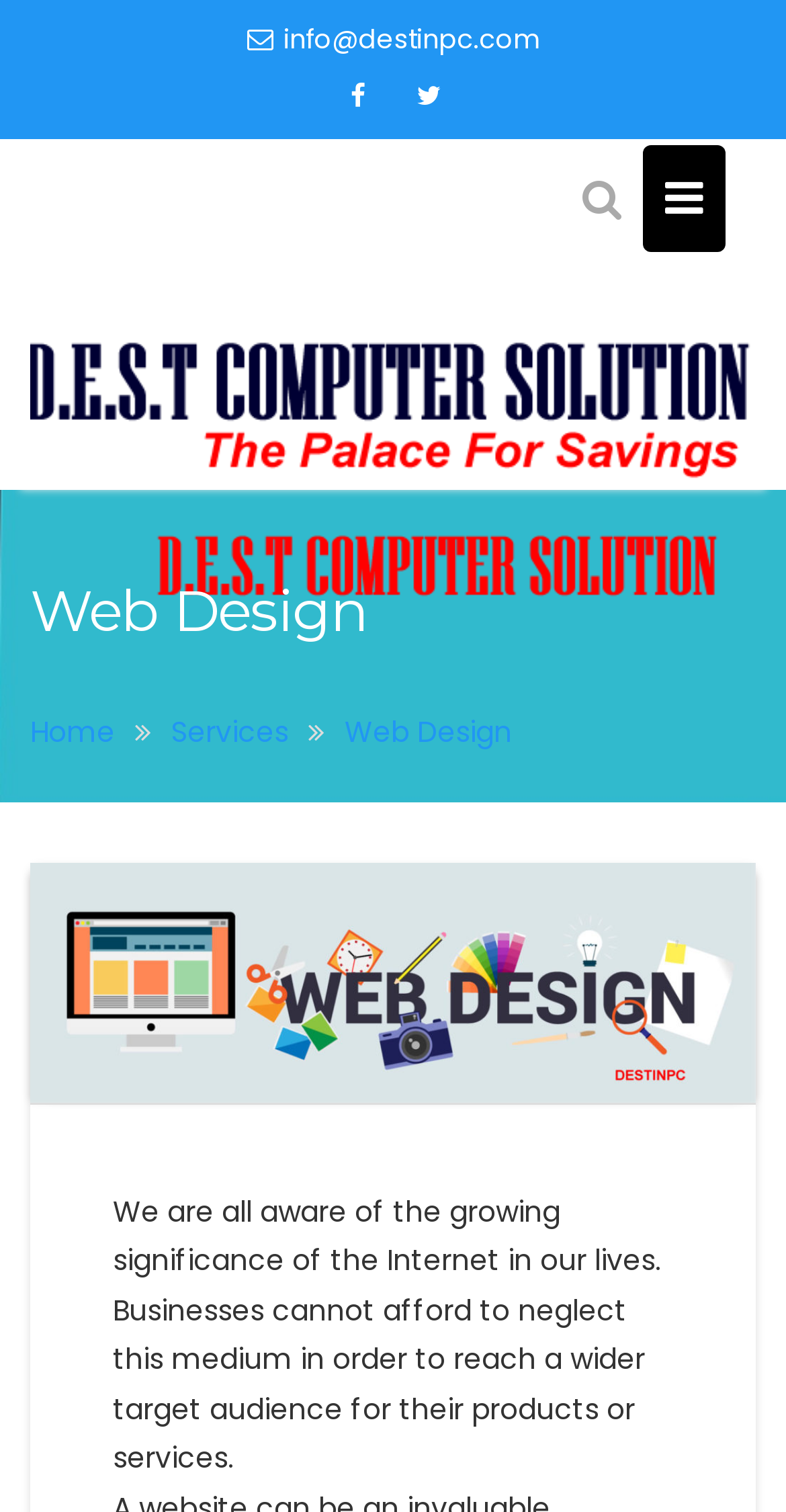What is the topic of the webpage?
Look at the image and respond with a one-word or short phrase answer.

Web Design